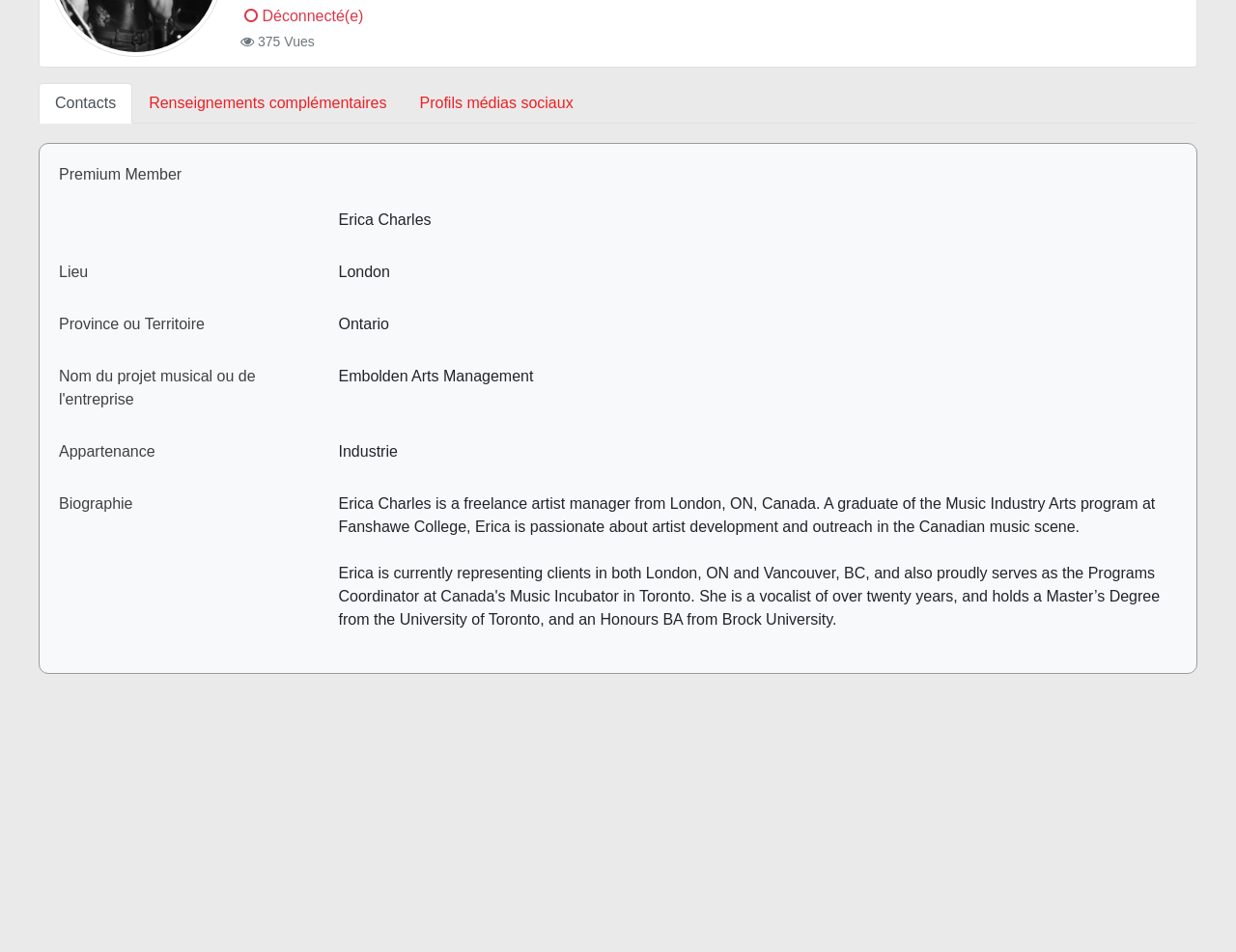Provide the bounding box coordinates of the HTML element described by the text: "politique de confidentialité". The coordinates should be in the format [left, top, right, bottom] with values between 0 and 1.

[0.348, 0.938, 0.478, 0.959]